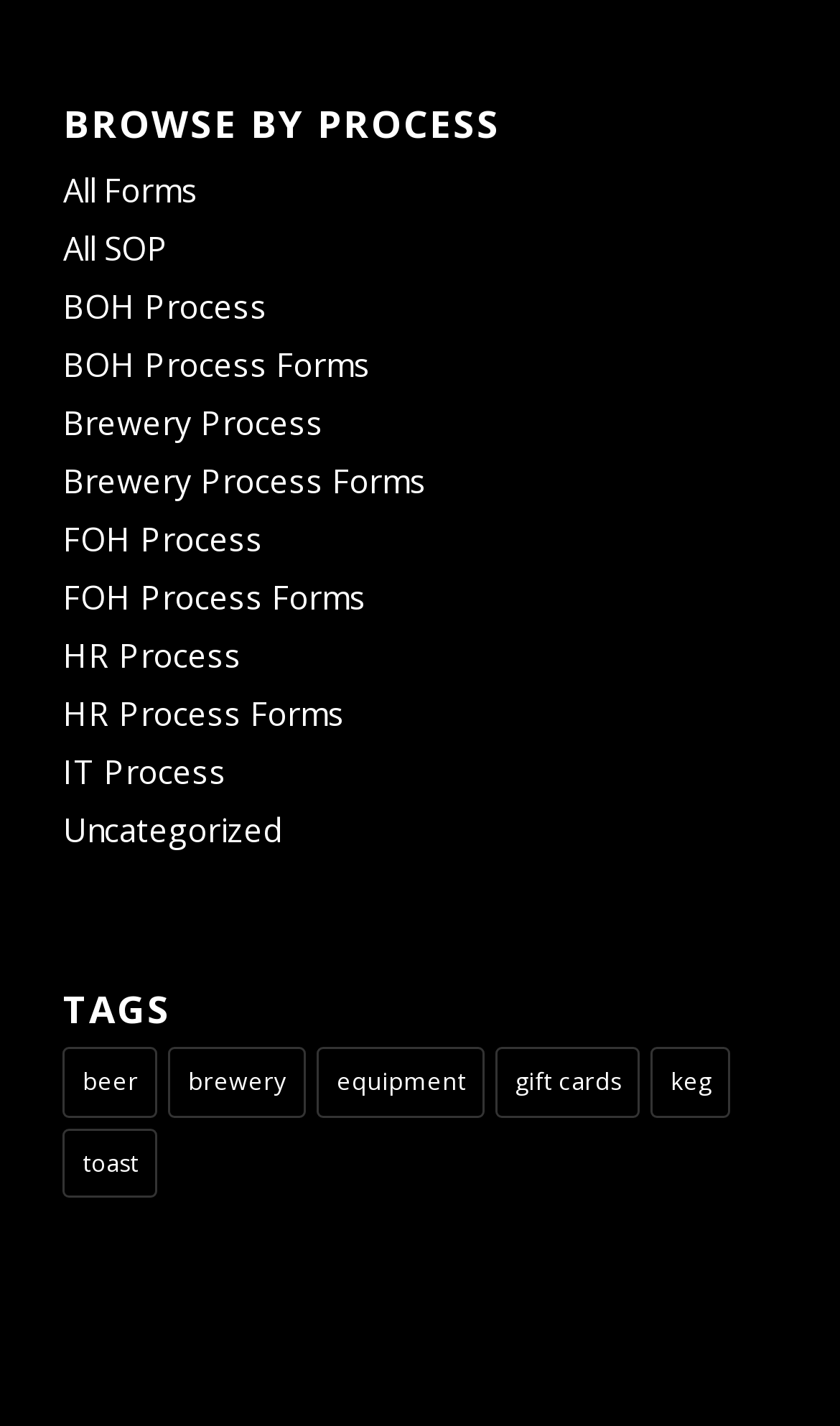Please find the bounding box coordinates of the element's region to be clicked to carry out this instruction: "Browse all forms".

[0.075, 0.118, 0.237, 0.148]